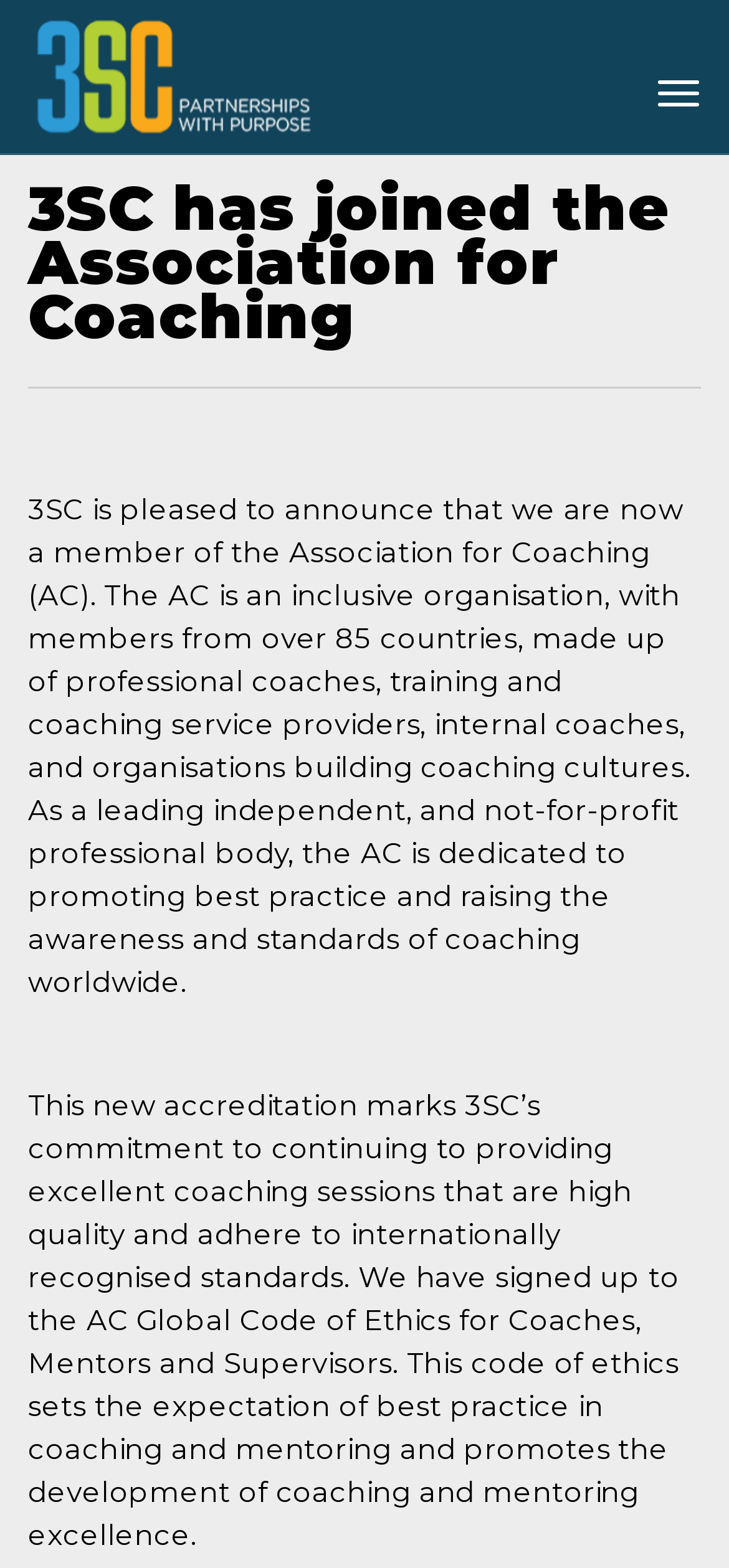What is the purpose of the AC Global Code of Ethics?
Can you provide a detailed and comprehensive answer to the question?

The AC Global Code of Ethics for Coaches, Mentors and Supervisors sets the expectation of best practice in coaching and mentoring and promotes the development of coaching and mentoring excellence. This code of ethics is a standard that 3SC has signed up to, ensuring that their coaching sessions meet internationally recognised standards.